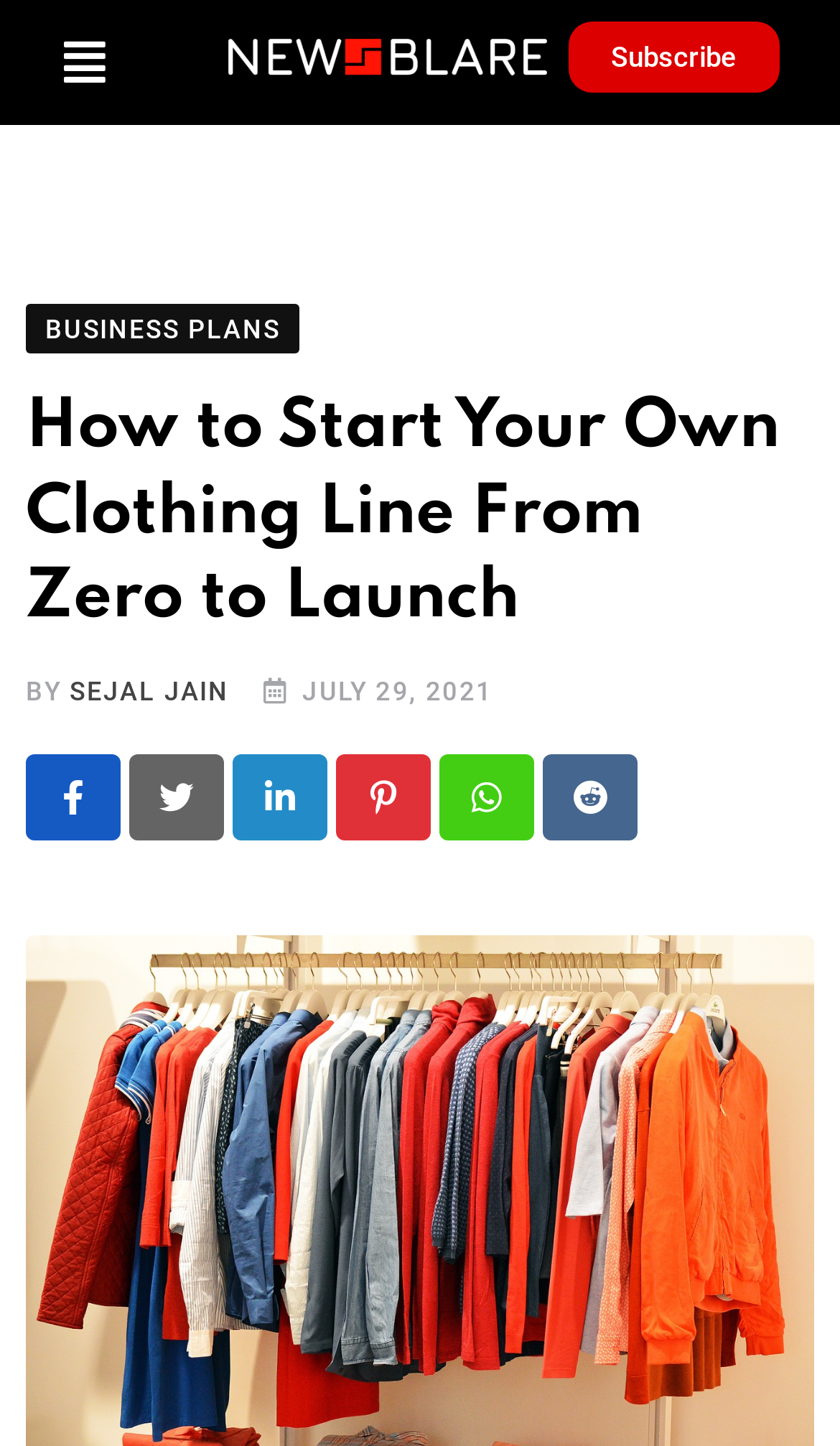What is the category of the article?
Please use the visual content to give a single word or phrase answer.

BUSINESS PLANS